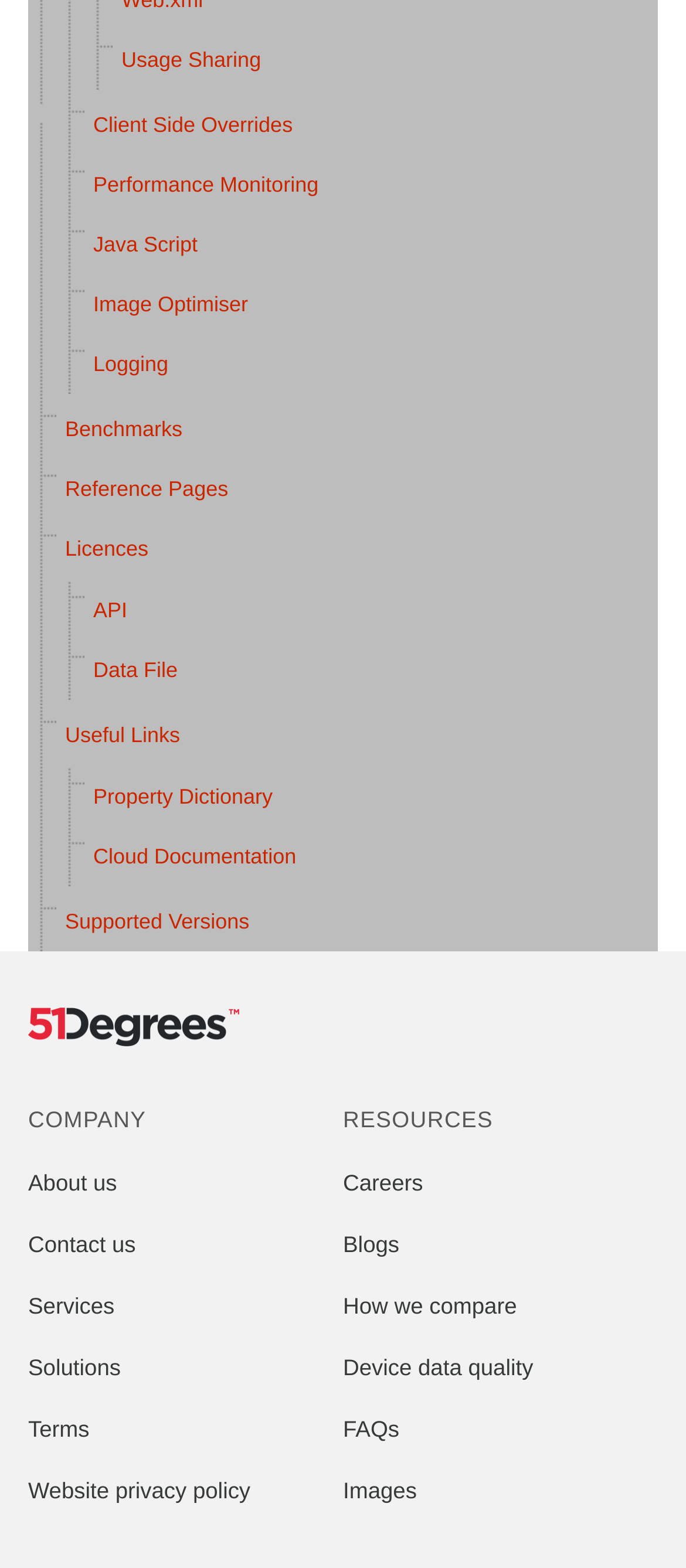Show the bounding box coordinates for the element that needs to be clicked to execute the following instruction: "Go to About us". Provide the coordinates in the form of four float numbers between 0 and 1, i.e., [left, top, right, bottom].

[0.041, 0.745, 0.171, 0.762]